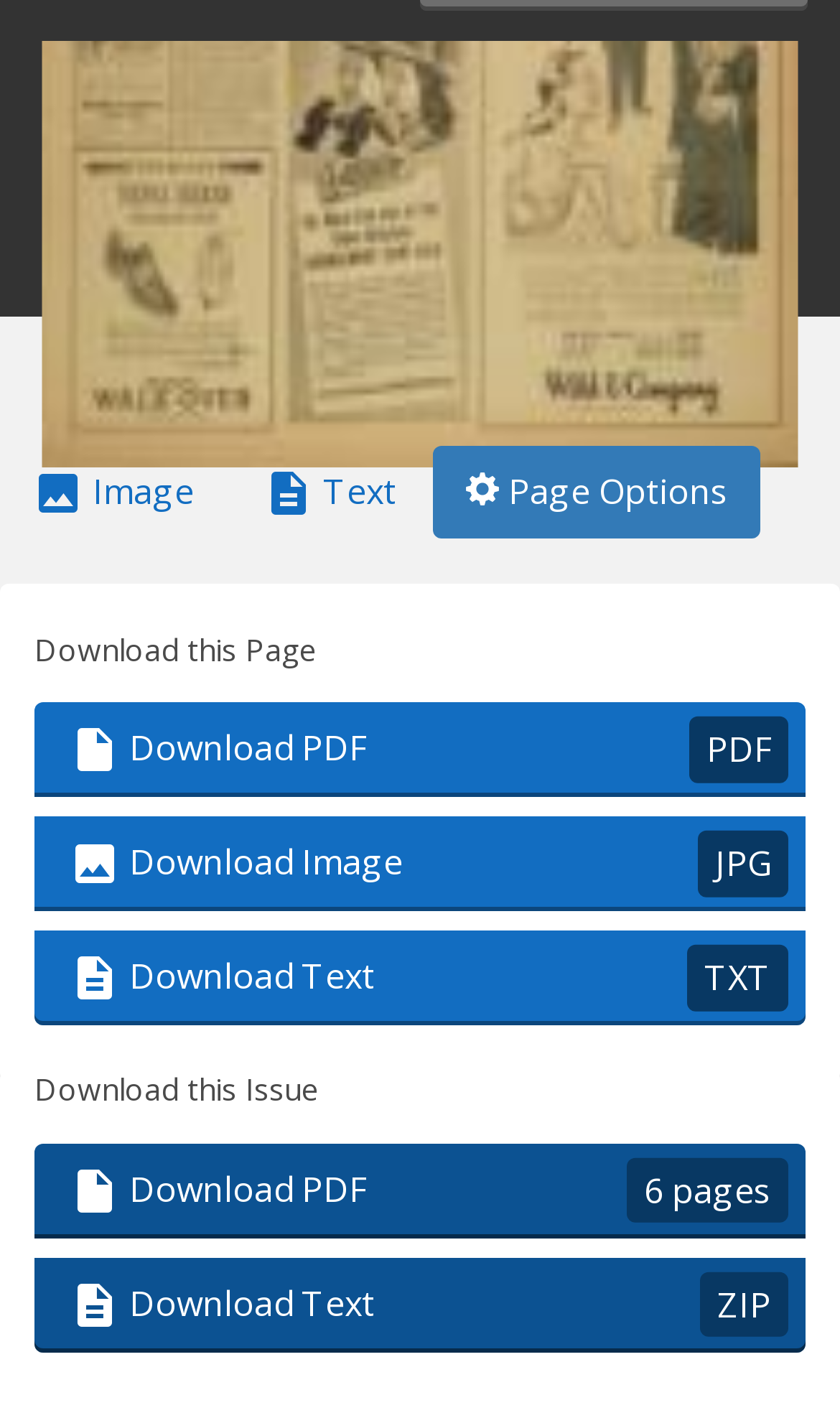Identify the coordinates of the bounding box for the element described below: "Page Options". Return the coordinates as four float numbers between 0 and 1: [left, top, right, bottom].

[0.515, 0.314, 0.905, 0.379]